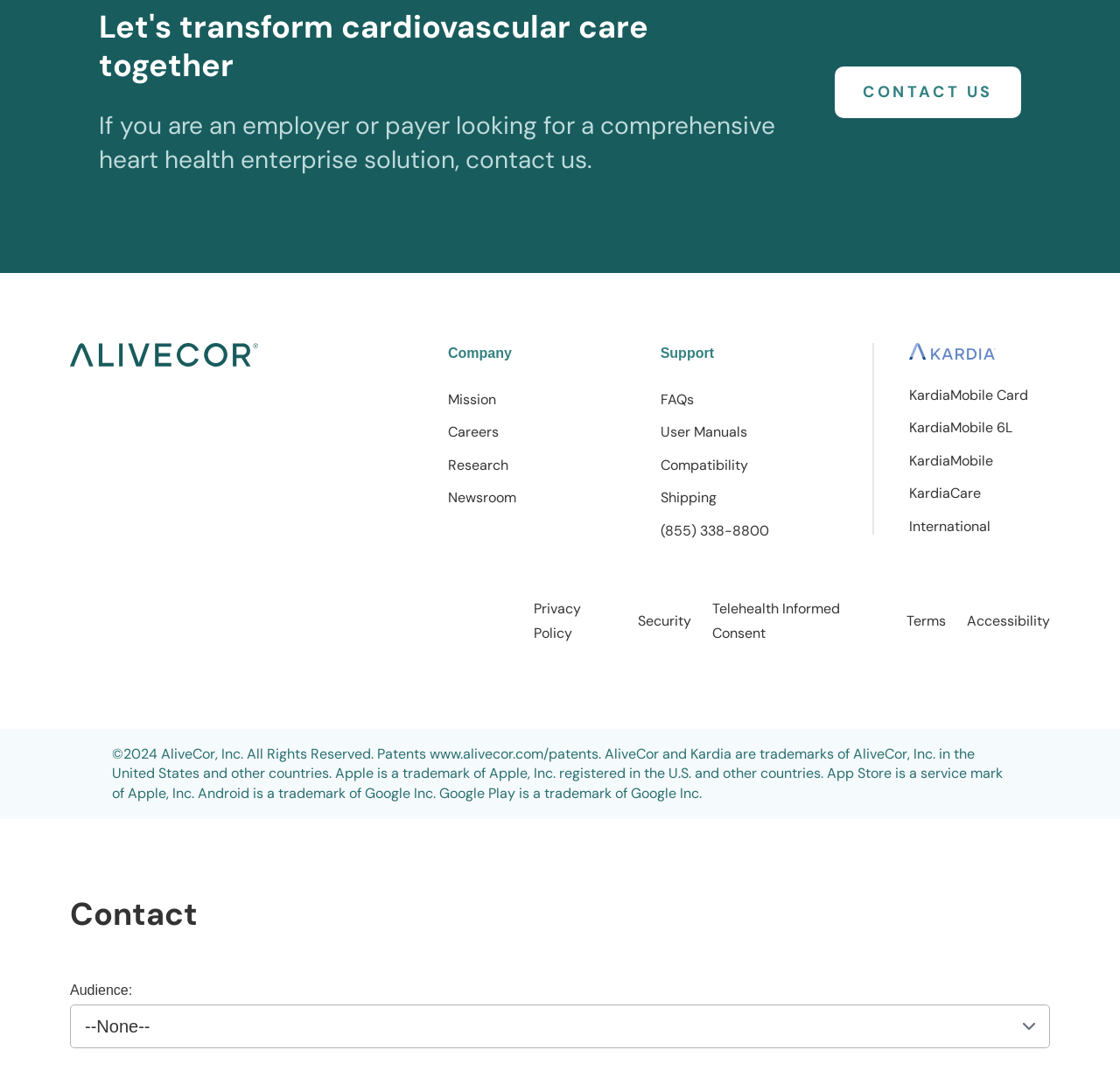Given the following UI element description: "PRIVACY NOTICE", find the bounding box coordinates in the webpage screenshot.

None